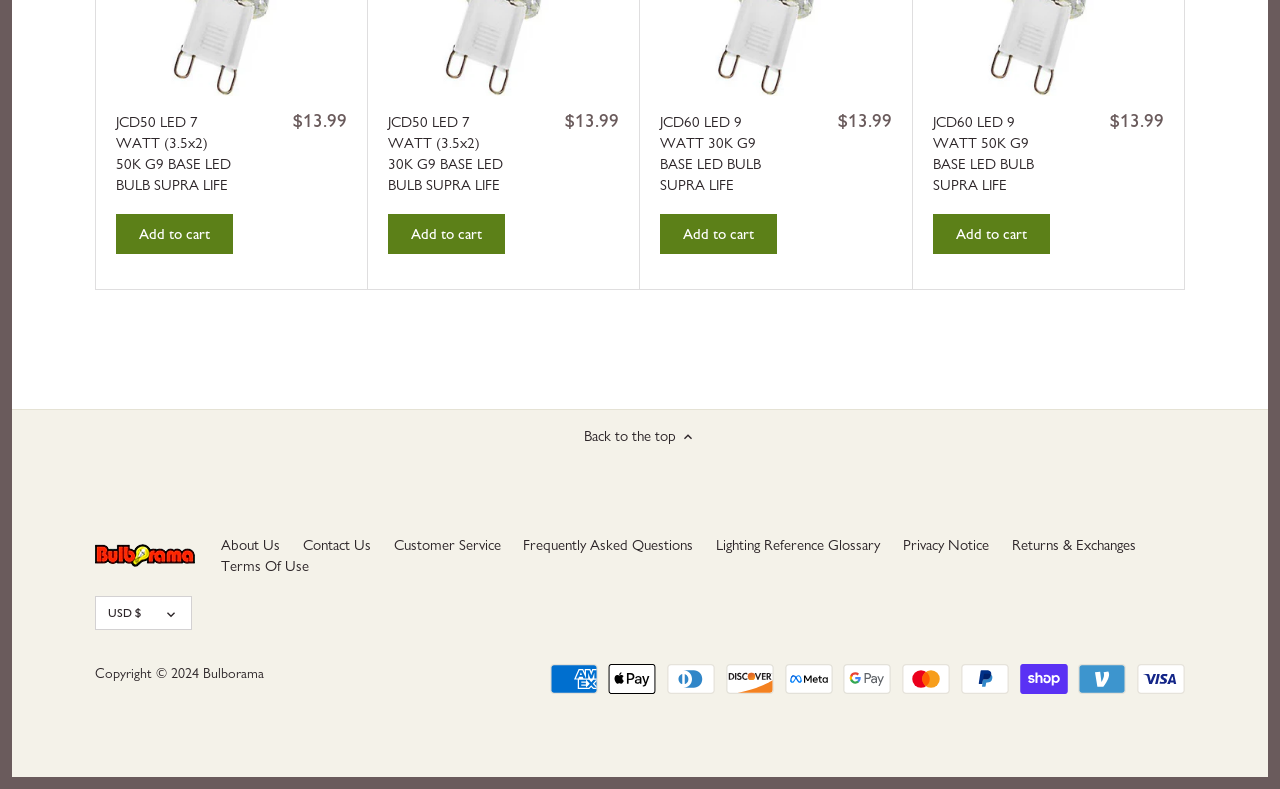Please provide the bounding box coordinates for the element that needs to be clicked to perform the instruction: "Click the 'Bulborama' link". The coordinates must consist of four float numbers between 0 and 1, formatted as [left, top, right, bottom].

[0.158, 0.841, 0.206, 0.864]